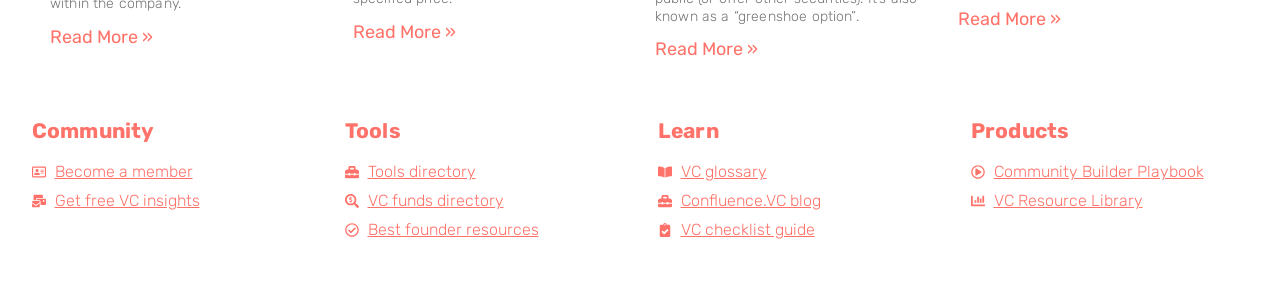Locate the bounding box coordinates of the UI element described by: "Get free VC insights". The bounding box coordinates should consist of four float numbers between 0 and 1, i.e., [left, top, right, bottom].

[0.025, 0.66, 0.156, 0.743]